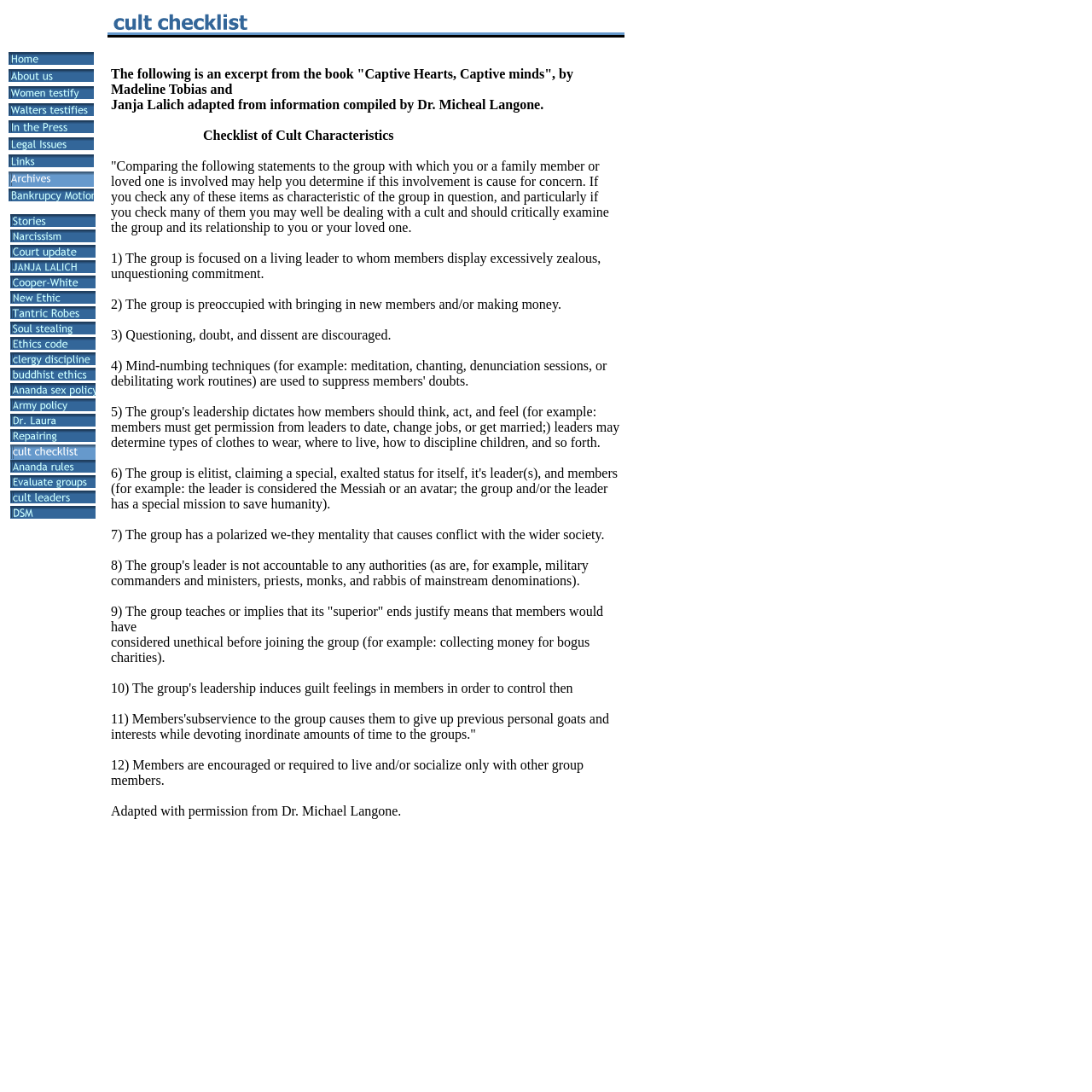What is the first menu item?
Kindly offer a detailed explanation using the data available in the image.

The first menu item is 'Home' which is located in the top-left corner of the webpage, inside a table cell with bounding box coordinates [0.006, 0.047, 0.087, 0.062]. It is a link with an image and text 'Home'.